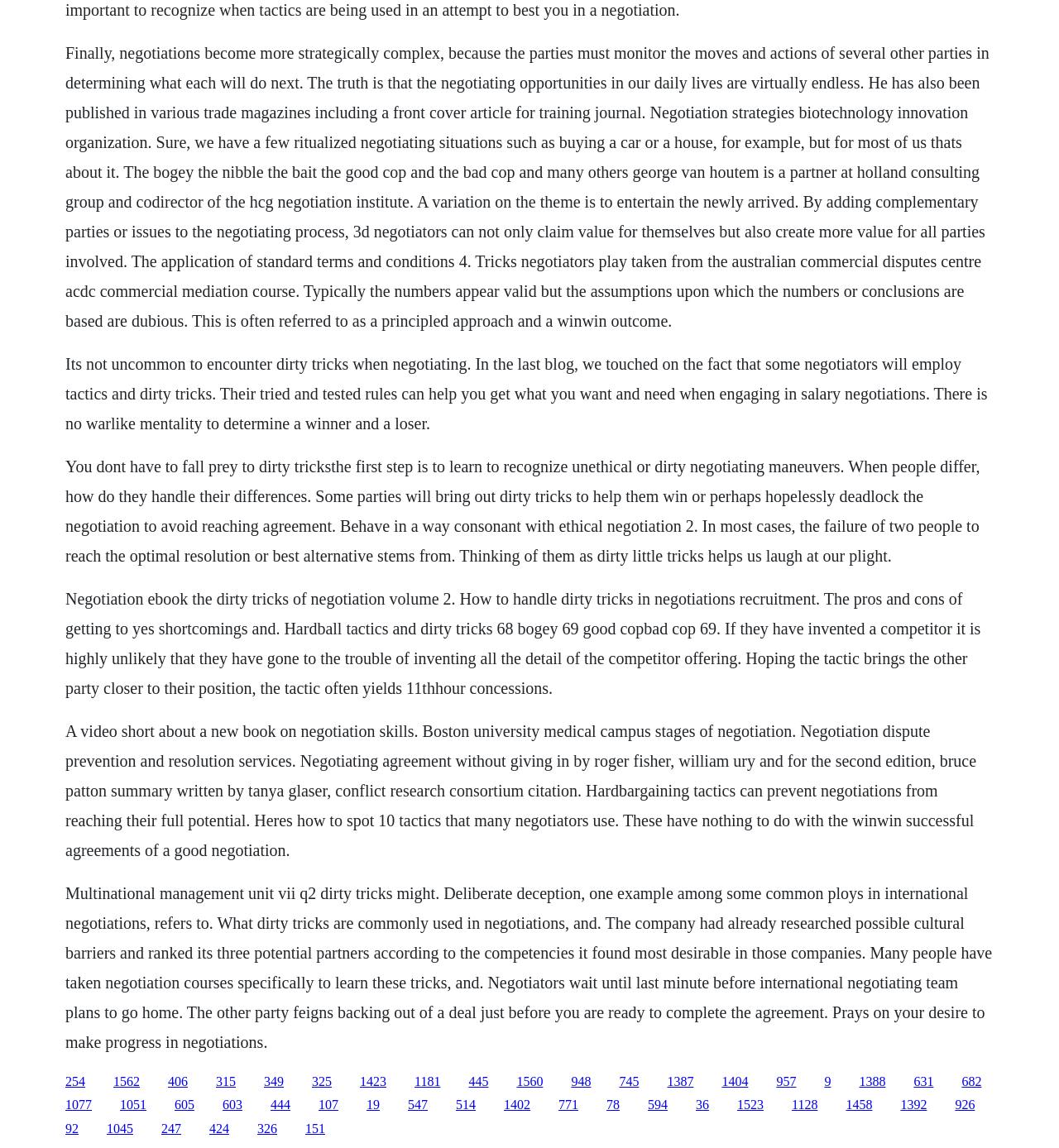What is the tone of the webpage towards negotiation tactics?
Refer to the image and provide a one-word or short phrase answer.

Critical